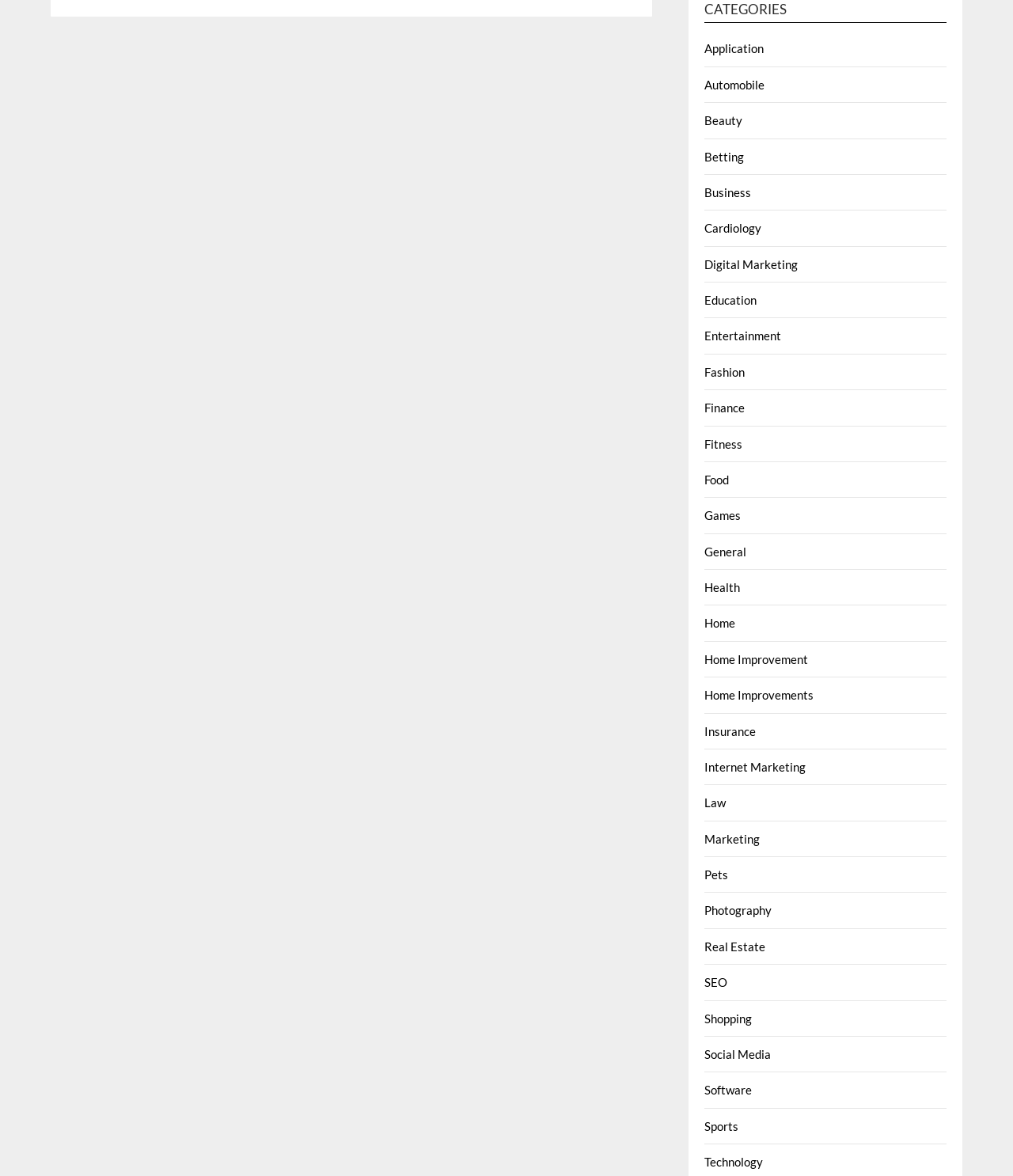Please identify the bounding box coordinates of the region to click in order to complete the given instruction: "Visit the 'Entertainment' page". The coordinates should be four float numbers between 0 and 1, i.e., [left, top, right, bottom].

[0.696, 0.28, 0.771, 0.292]